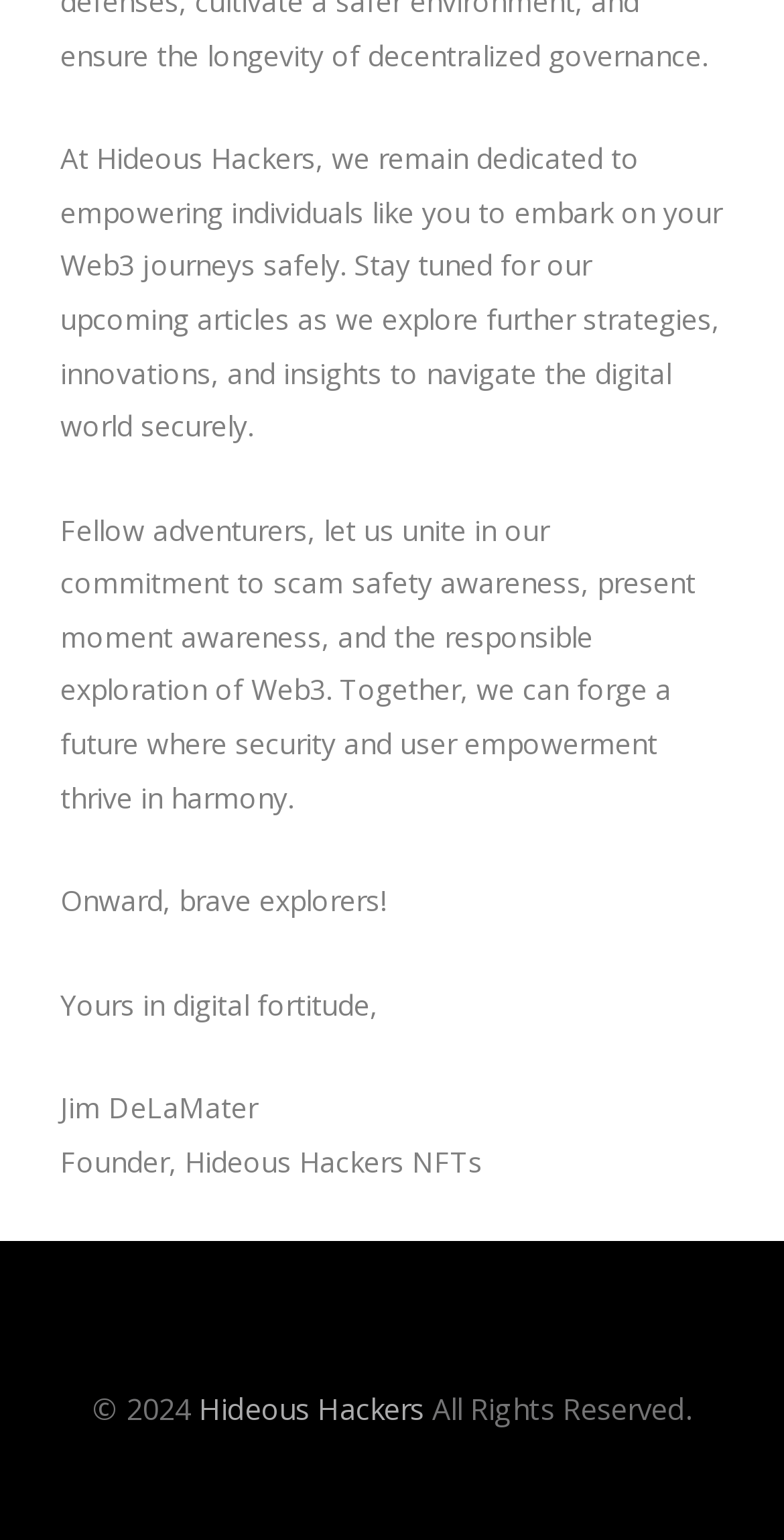Please answer the following question using a single word or phrase: 
What is the year of copyright for the website?

2024